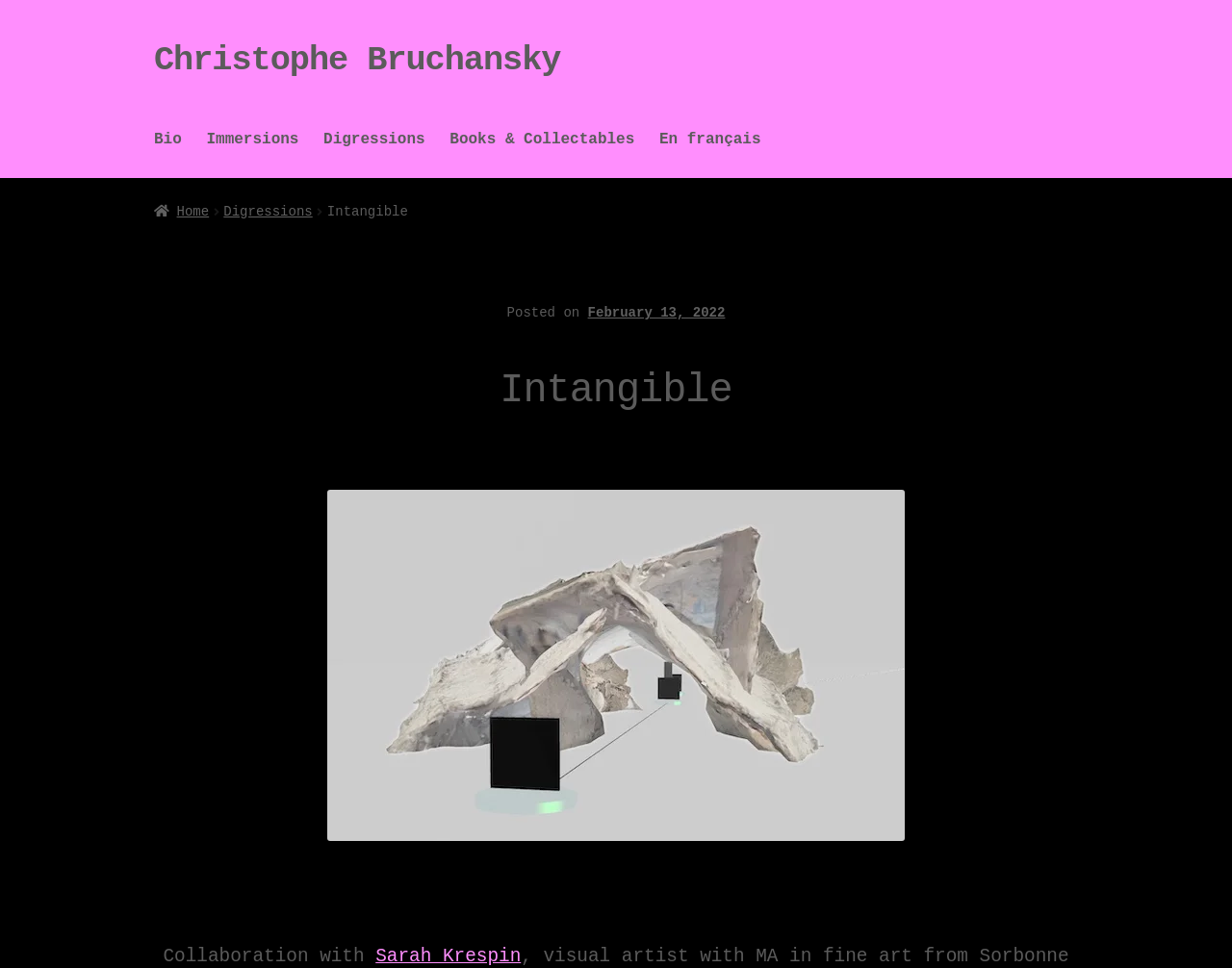Please identify the bounding box coordinates of the element I should click to complete this instruction: 'view Sarah Krespin's profile'. The coordinates should be given as four float numbers between 0 and 1, like this: [left, top, right, bottom].

[0.305, 0.977, 0.423, 0.999]